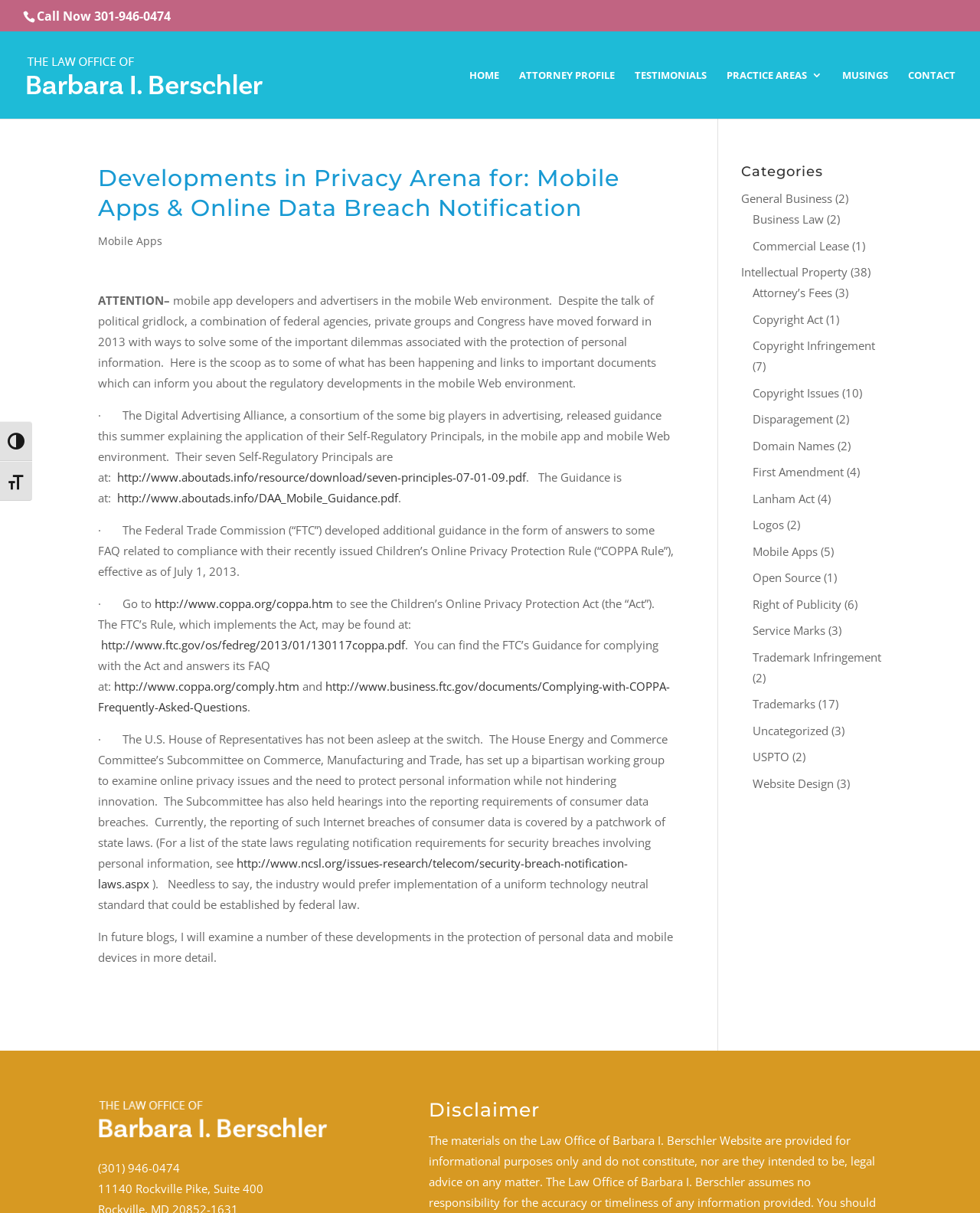Provide the bounding box coordinates for the area that should be clicked to complete the instruction: "View attorney profile".

[0.53, 0.057, 0.627, 0.098]